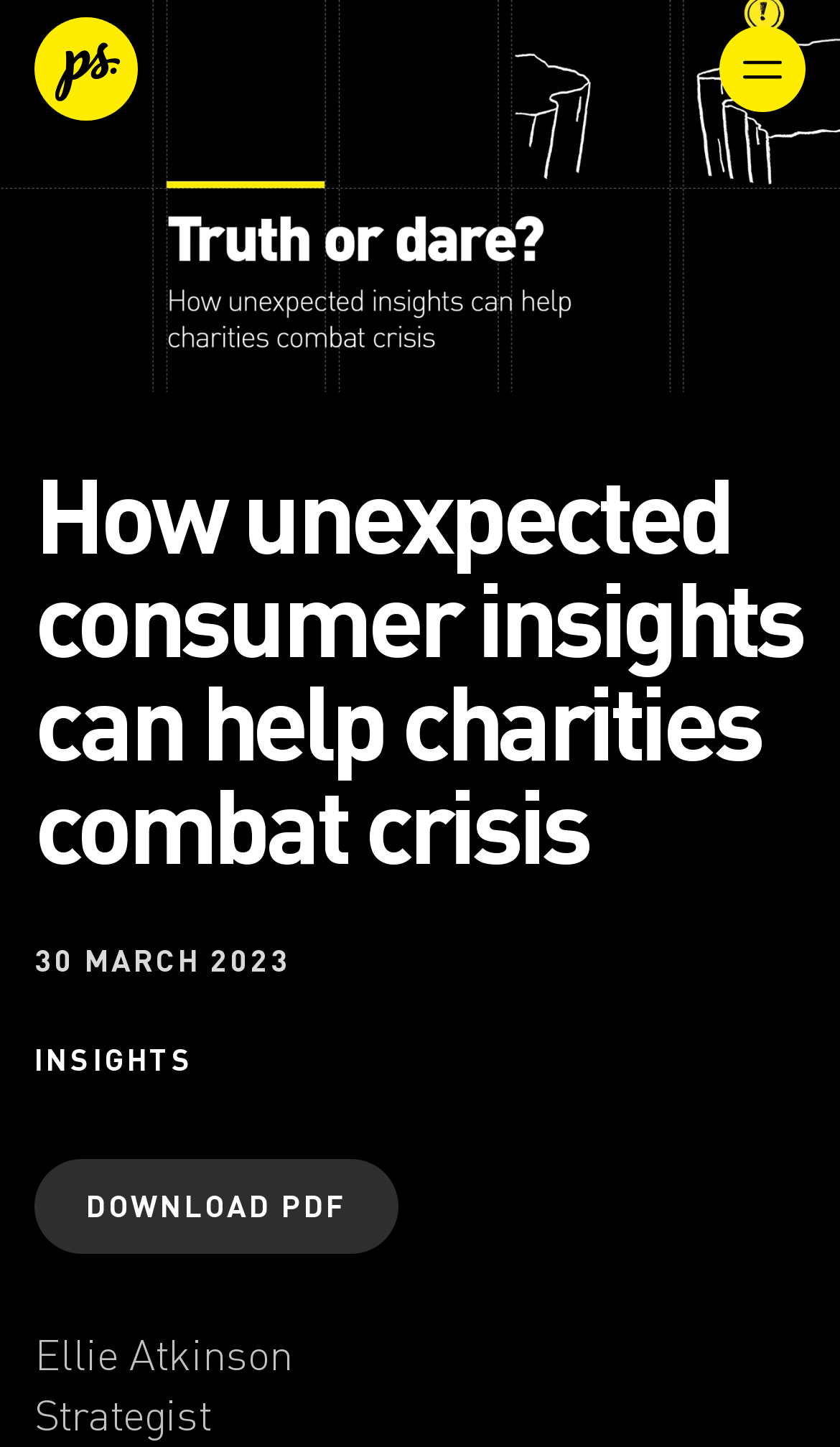Identify the first-level heading on the webpage and generate its text content.

How unexpected consumer insights can help charities combat crisis